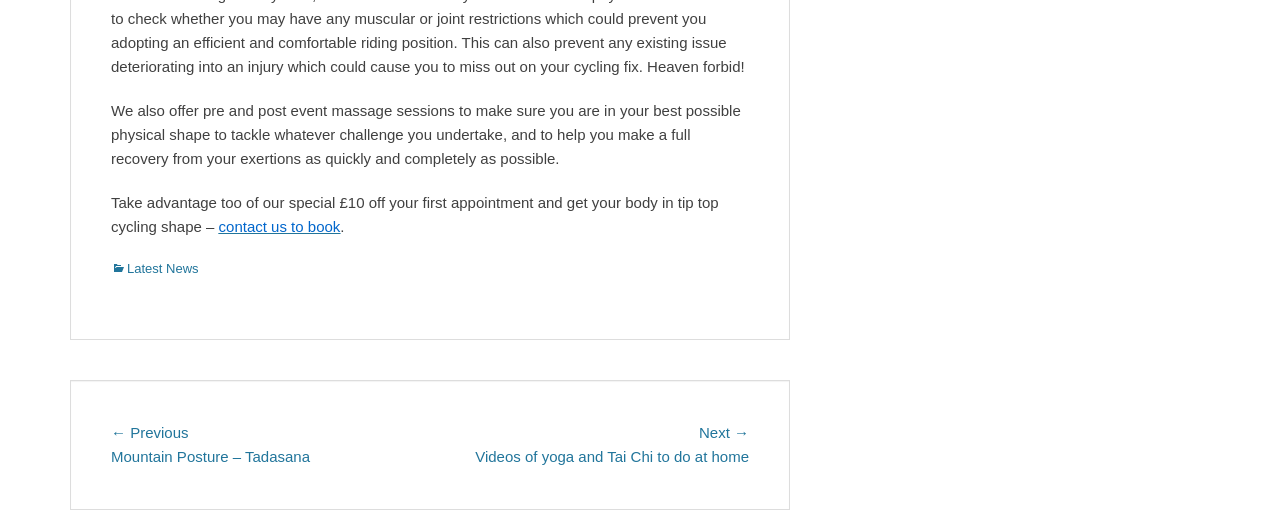What is the discount offered for the first appointment?
Please provide a detailed and comprehensive answer to the question.

The discount offered for the first appointment is £10 off, as mentioned in the static text element, which encourages users to take advantage of the offer and get their body in tip-top cycling shape.